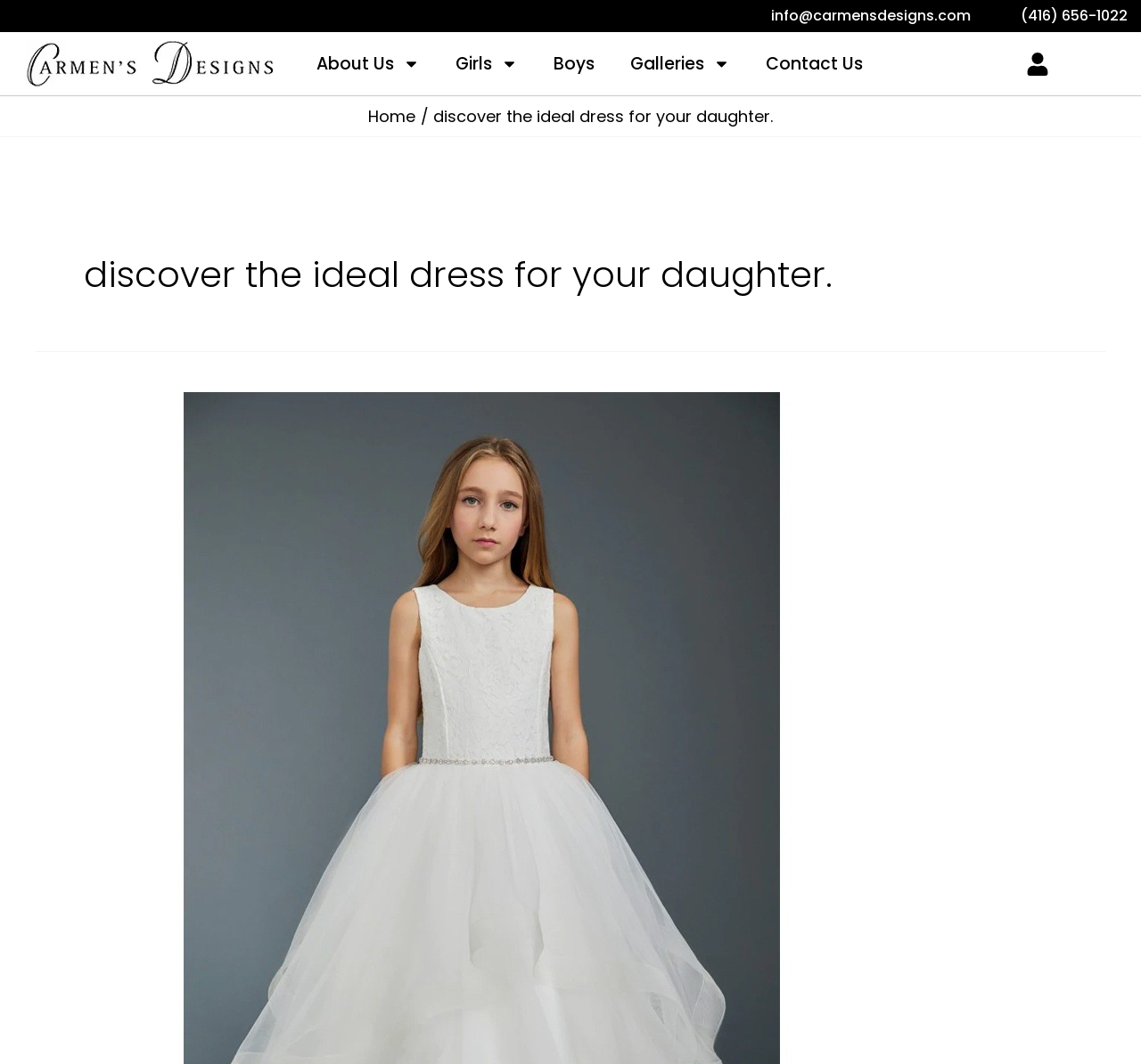Could you find the bounding box coordinates of the clickable area to complete this instruction: "toggle menu"?

[0.894, 0.044, 0.925, 0.076]